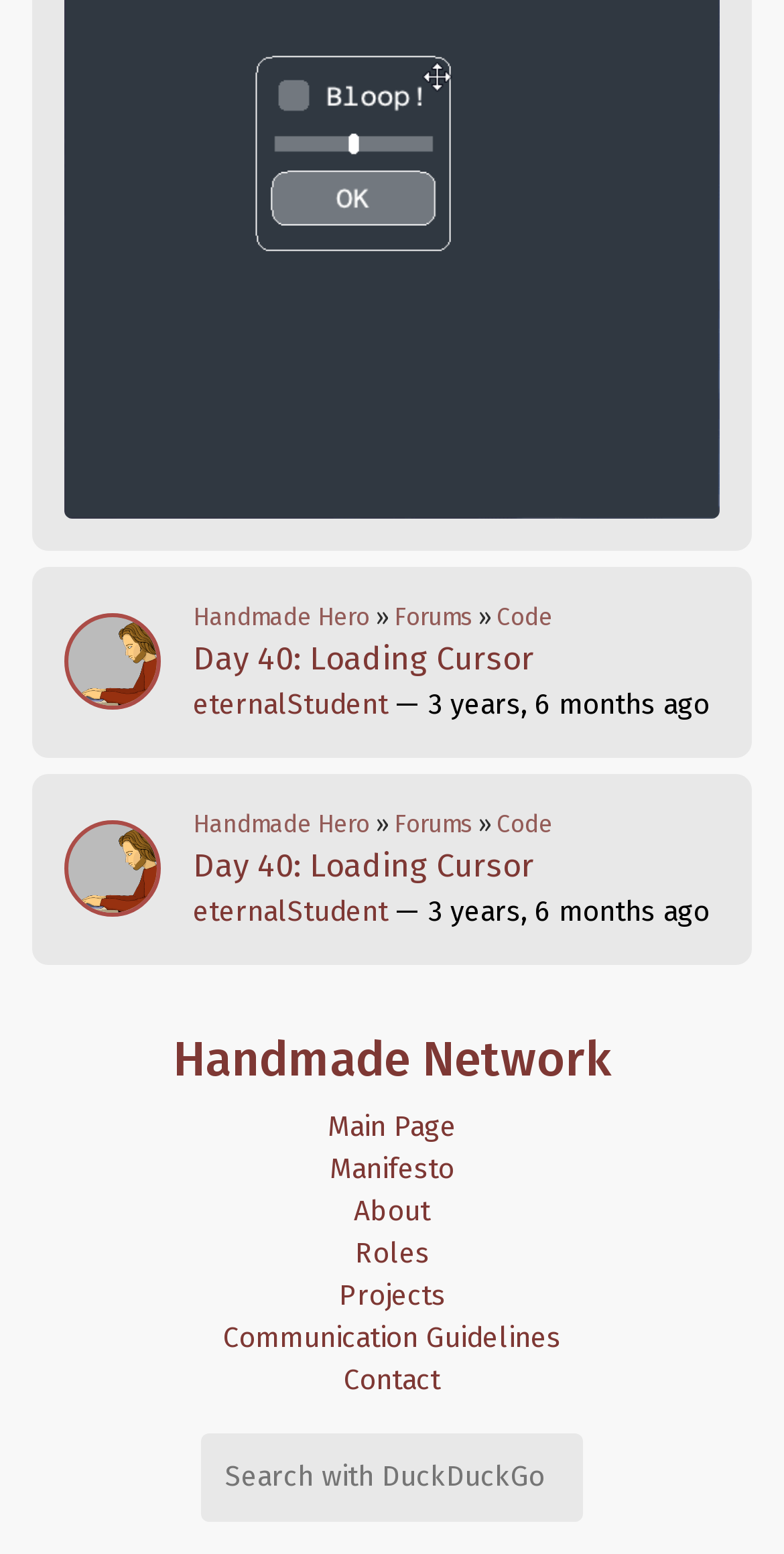Determine the bounding box coordinates for the area you should click to complete the following instruction: "Click on the Handmade Hero link".

[0.246, 0.387, 0.472, 0.406]